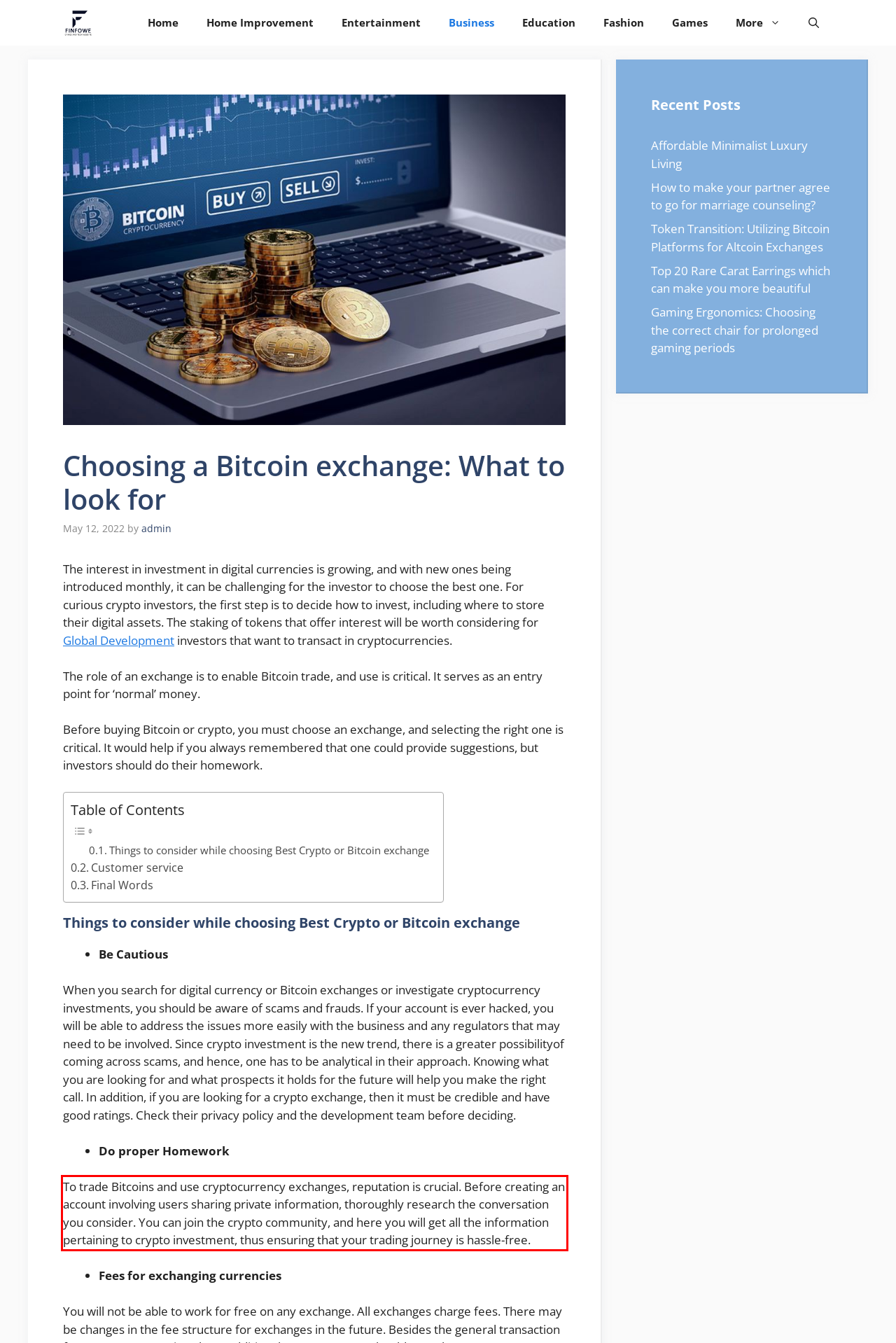Using the provided screenshot of a webpage, recognize and generate the text found within the red rectangle bounding box.

To trade Bitcoins and use cryptocurrency exchanges, reputation is crucial. Before creating an account involving users sharing private information, thoroughly research the conversation you consider. You can join the crypto community, and here you will get all the information pertaining to crypto investment, thus ensuring that your trading journey is hassle-free.